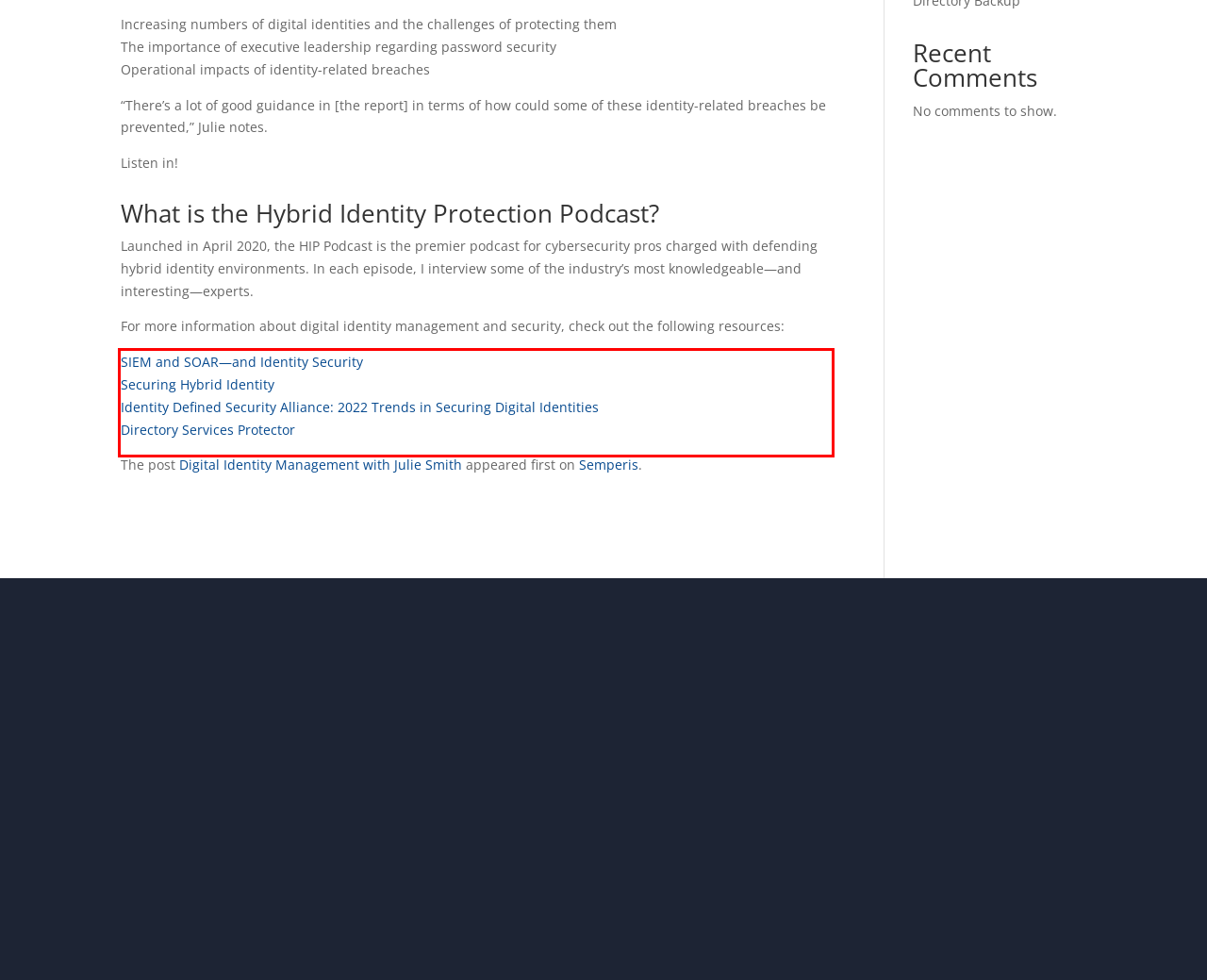Within the screenshot of the webpage, locate the red bounding box and use OCR to identify and provide the text content inside it.

SIEM and SOAR—and Identity Security Securing Hybrid Identity Identity Defined Security Alliance: 2022 Trends in Securing Digital Identities Directory Services Protector